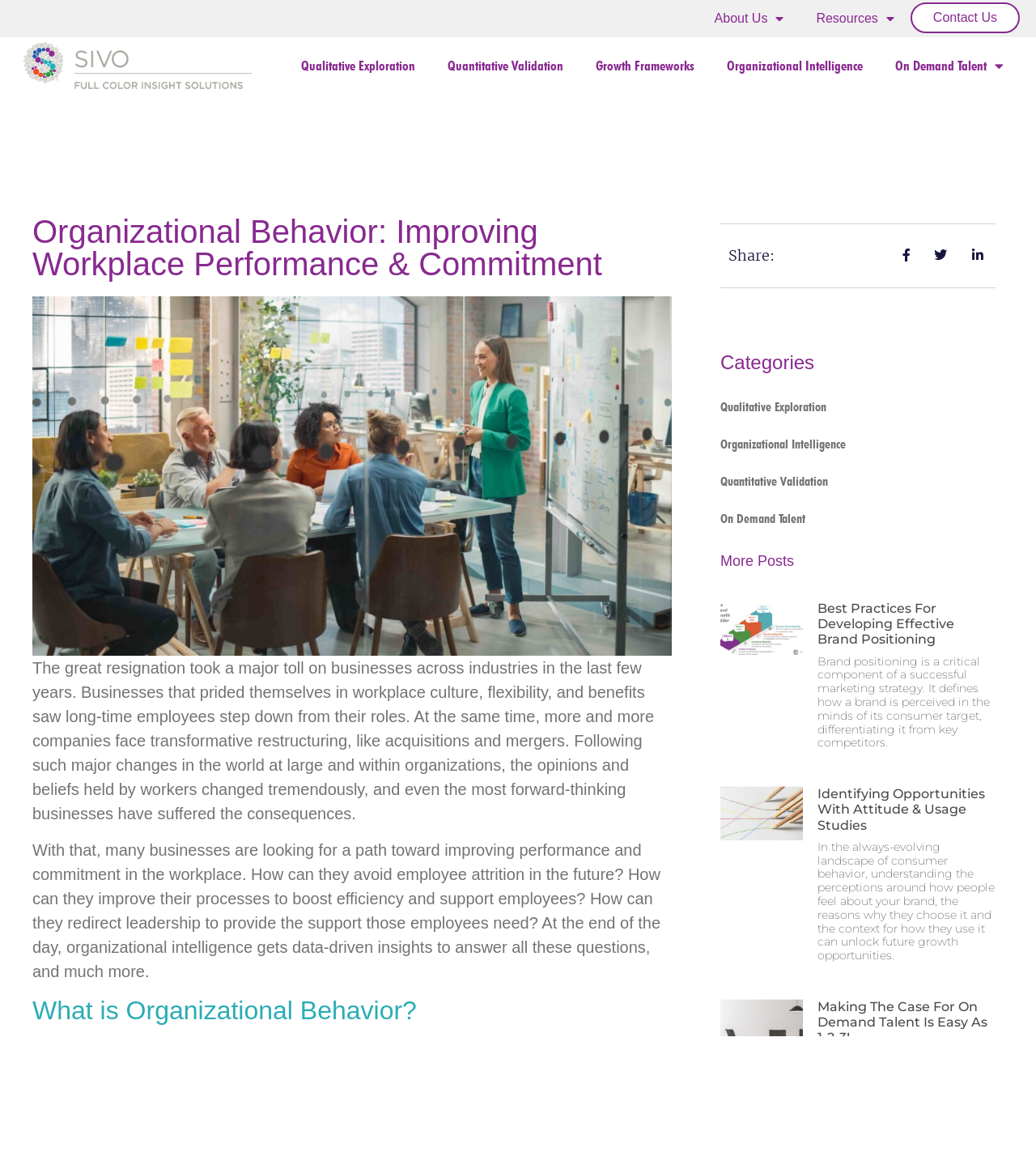Bounding box coordinates are specified in the format (top-left x, top-left y, bottom-right x, bottom-right y). All values are floating point numbers bounded between 0 and 1. Please provide the bounding box coordinate of the region this sentence describes: About Us

[0.674, 0.0, 0.772, 0.032]